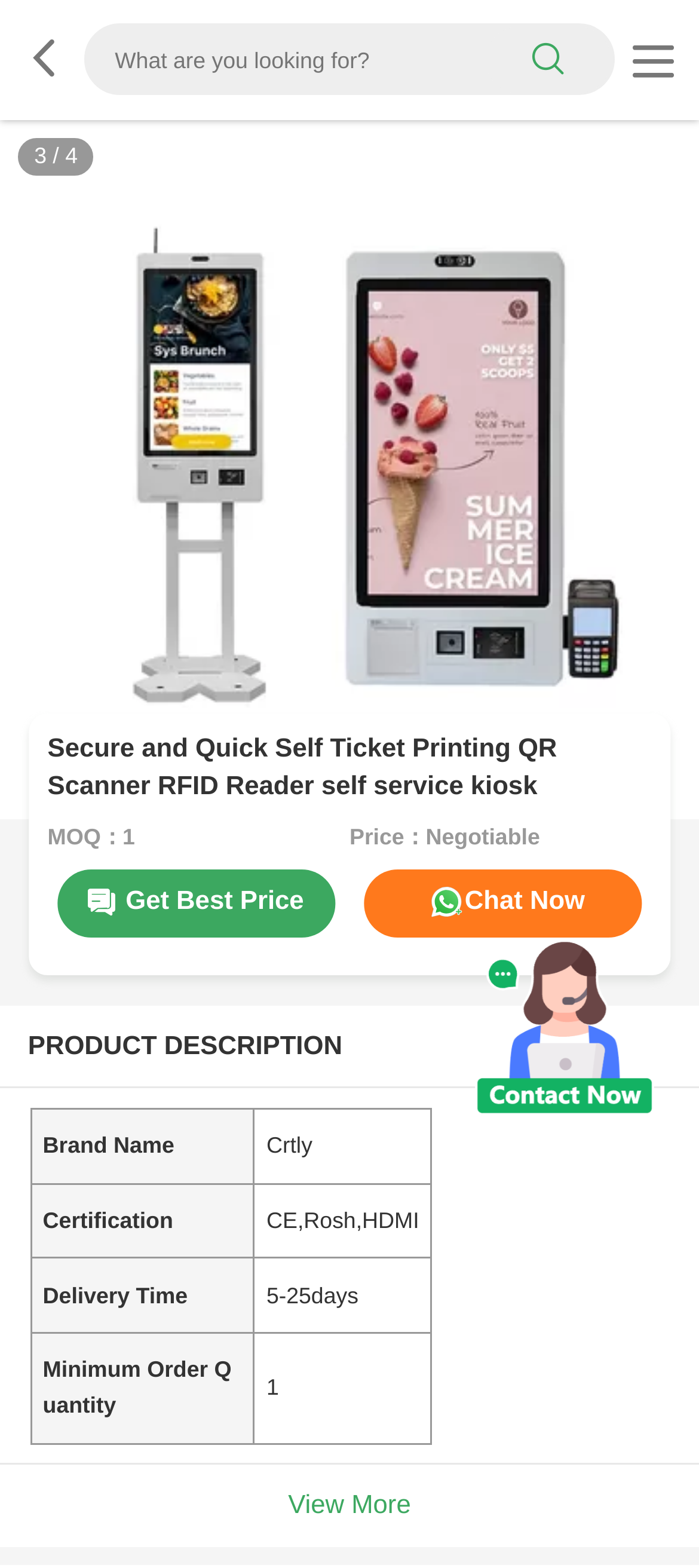What is the delivery time of the product?
Using the image as a reference, give an elaborate response to the question.

I found the answer by looking at the table under the 'PRODUCT DESCRIPTION' section, where it lists the product details. In the row with the header 'Delivery Time', the value is '5-25 days'.